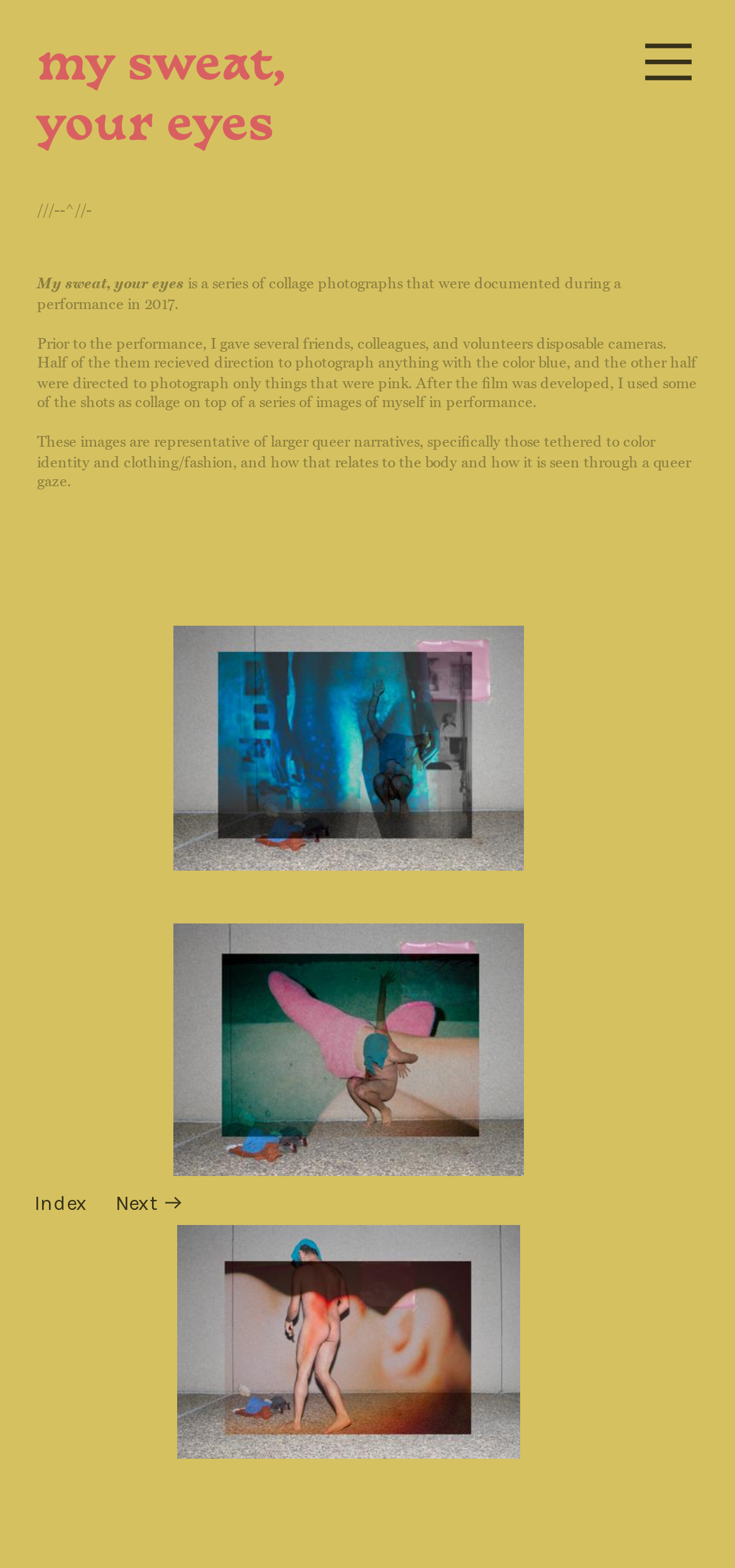Please look at the image and answer the question with a detailed explanation: What is the purpose of the disposable cameras?

The disposable cameras were given to friends, colleagues, and volunteers to take photos, which were later developed and used as collage on top of images of the artist in performance, as described on the webpage.